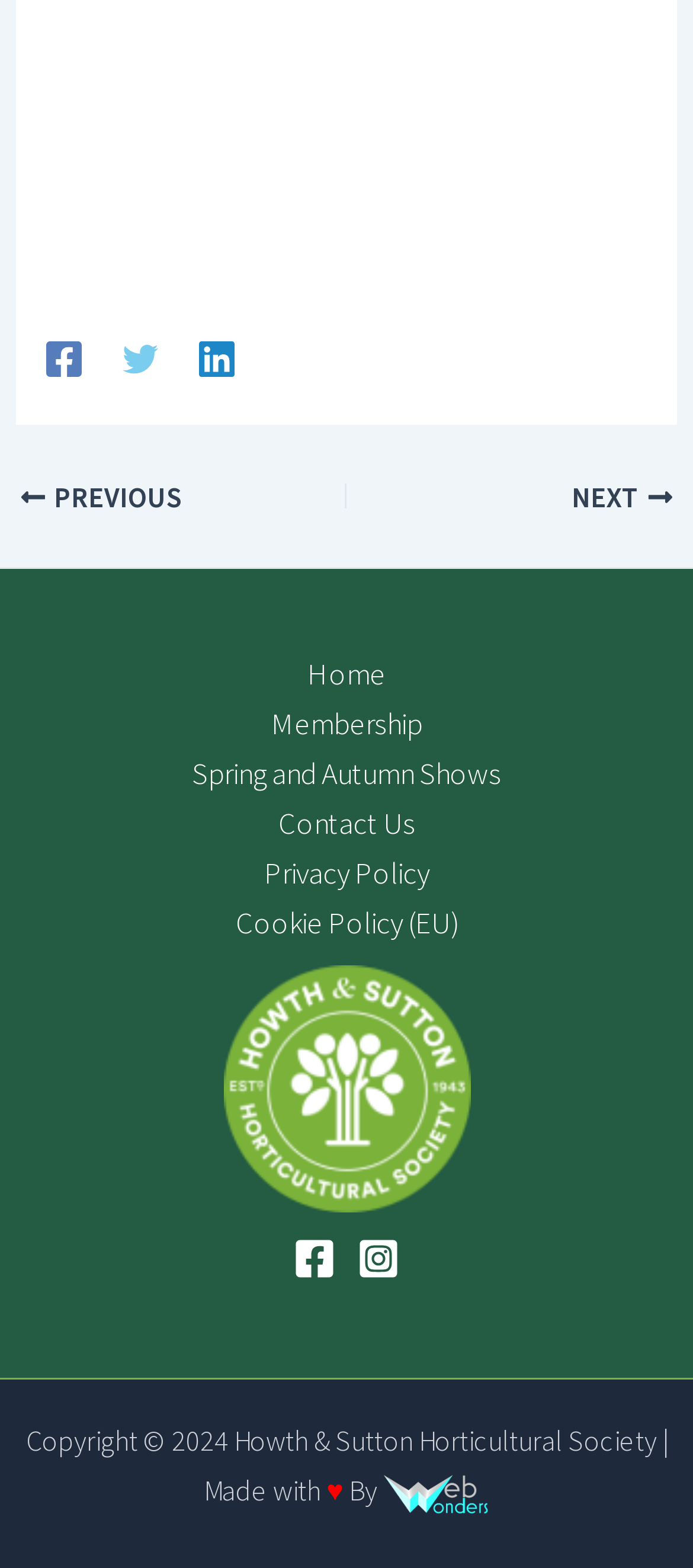With reference to the screenshot, provide a detailed response to the question below:
How many social media links are in the footer?

I counted the social media links in the footer section, which are Facebook, Instagram, and there are three in total.